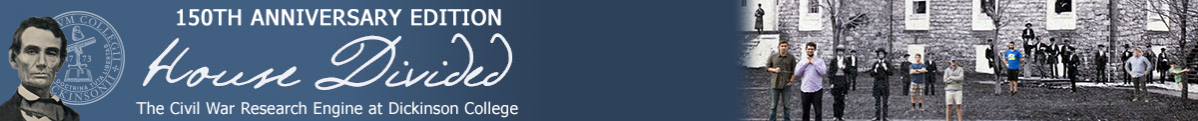Who is the person featured on the left side of the banner?
Give a one-word or short phrase answer based on the image.

Abraham Lincoln